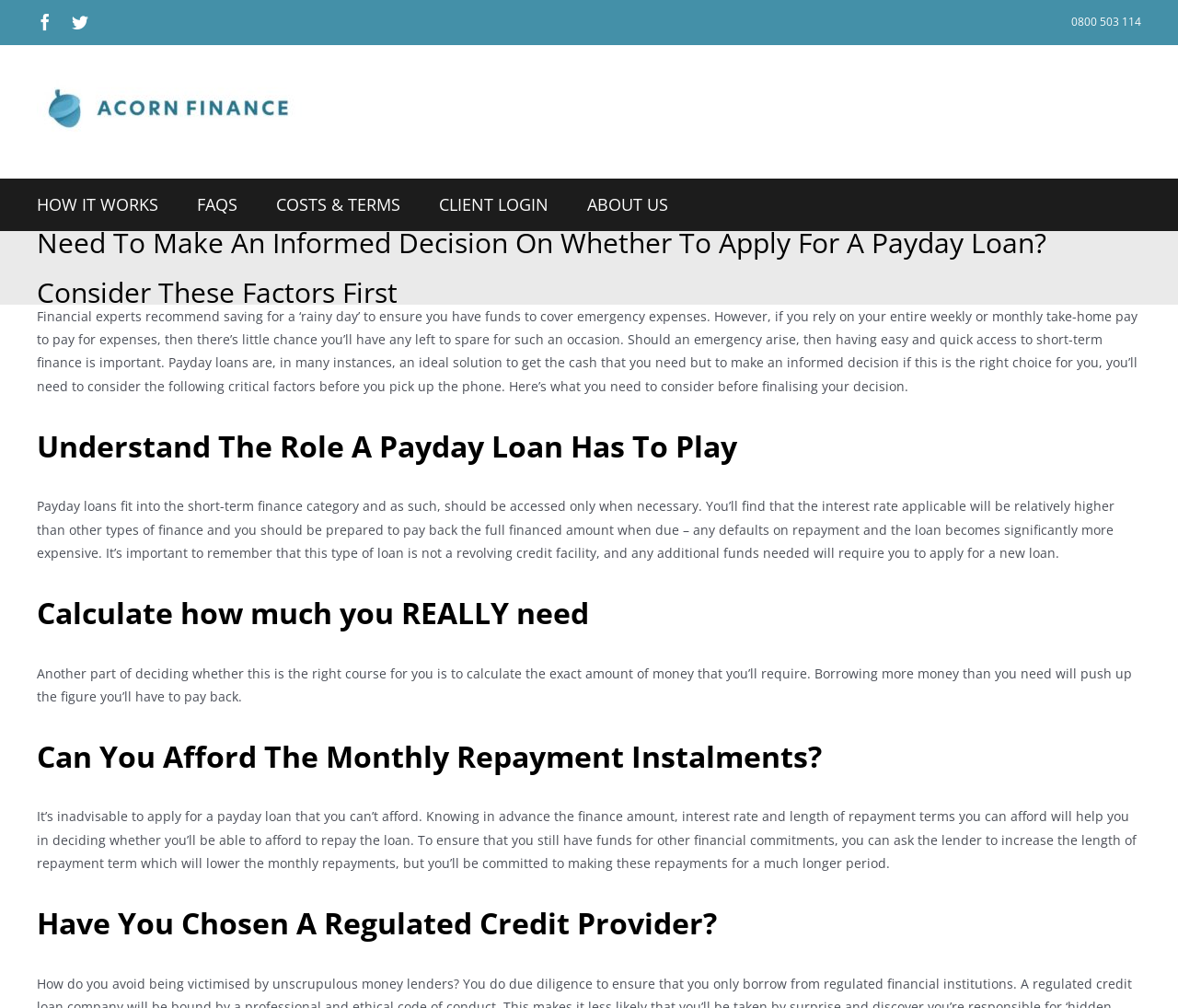What is the purpose of a payday loan?
Using the visual information, respond with a single word or phrase.

Short-term finance